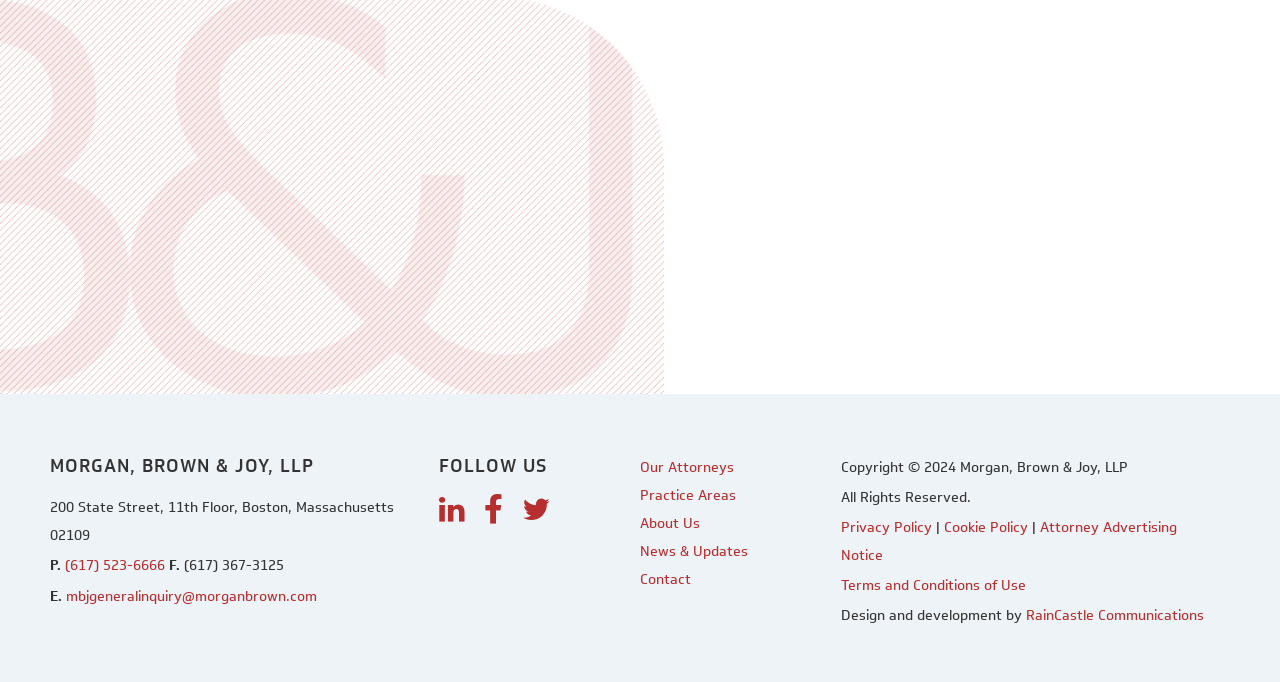Please determine the bounding box coordinates of the section I need to click to accomplish this instruction: "View attorney profiles".

[0.5, 0.67, 0.573, 0.701]